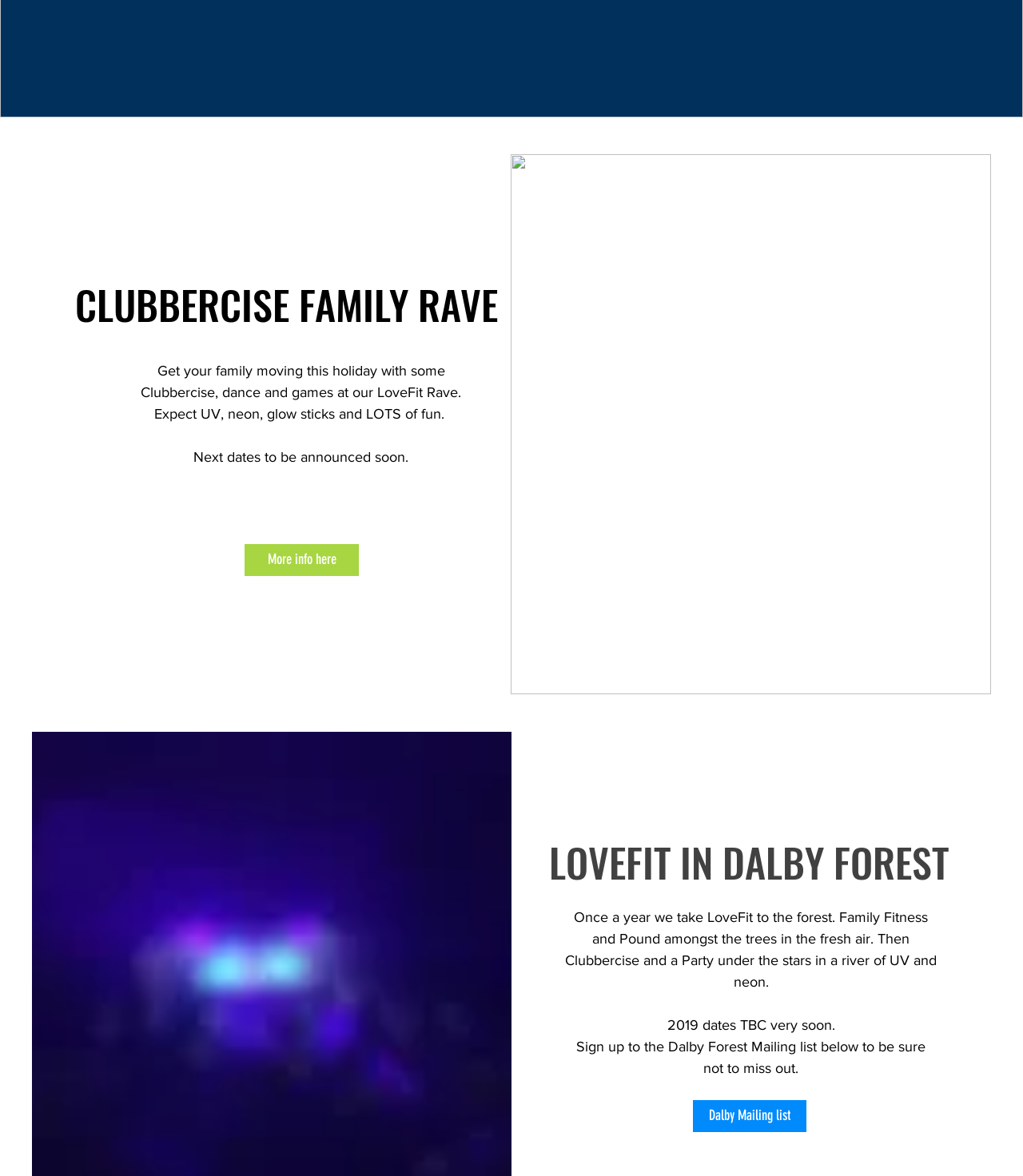What is the theme of the family rave?
Please respond to the question with as much detail as possible.

The theme of the family rave can be determined by looking at the heading 'CLUBBERCISE FAMILY RAVE' which suggests that the event is centered around Clubbercise, a form of dance fitness.